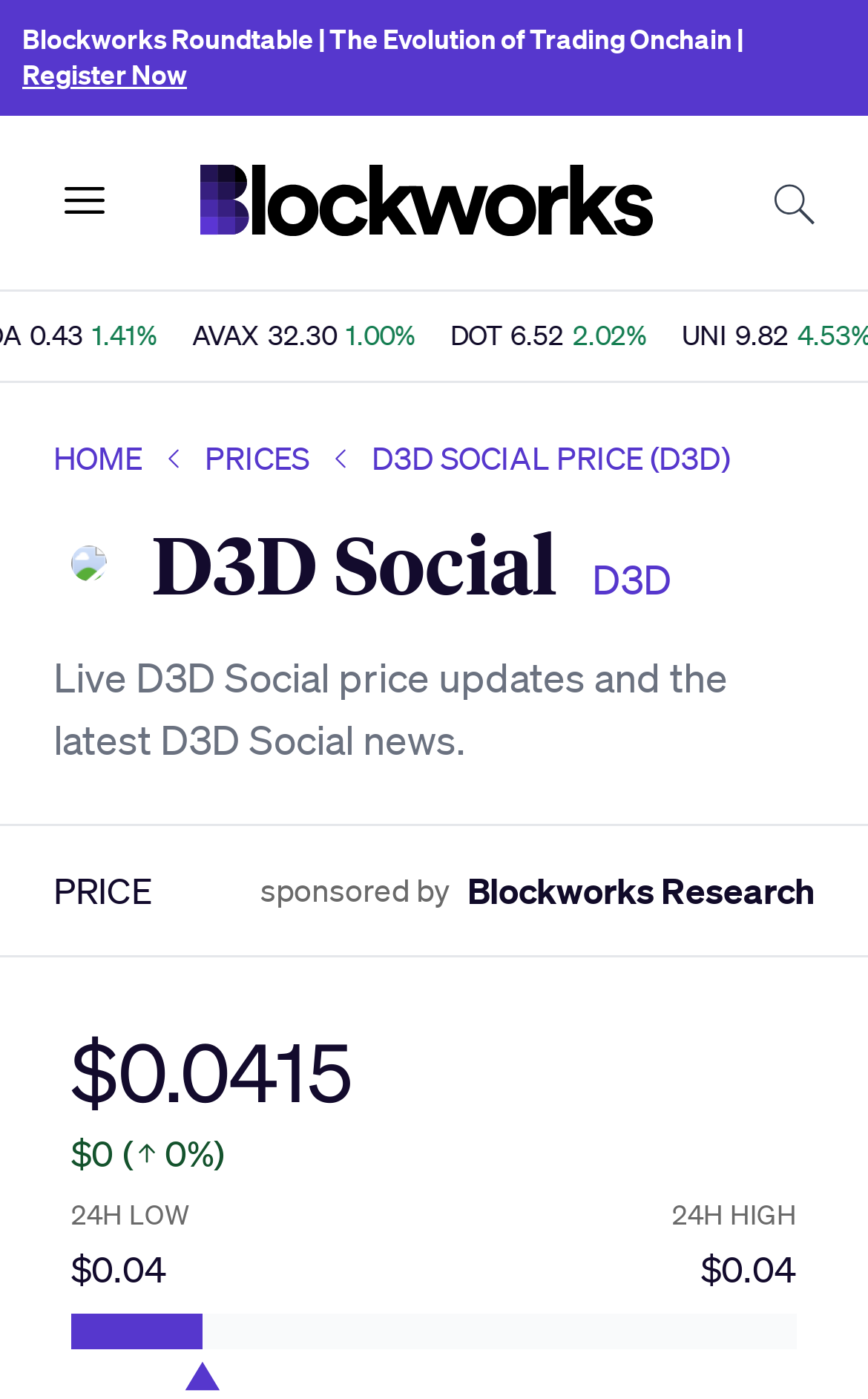What is the percentage change in the price of D3D Social?
Based on the screenshot, answer the question with a single word or phrase.

%